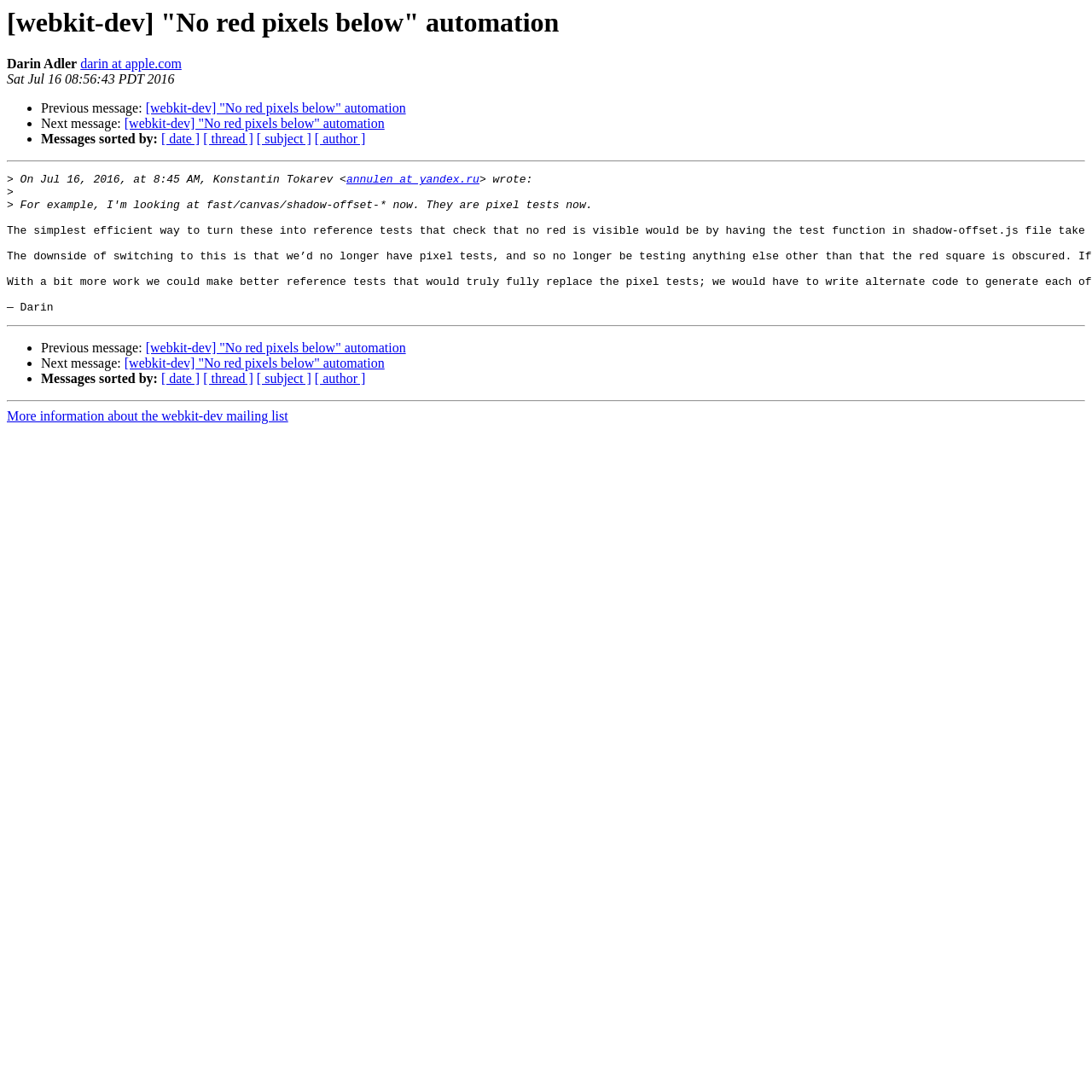Answer the question using only a single word or phrase: 
What is the email address of Konstantin Tokarev?

annulen at yandex.ru